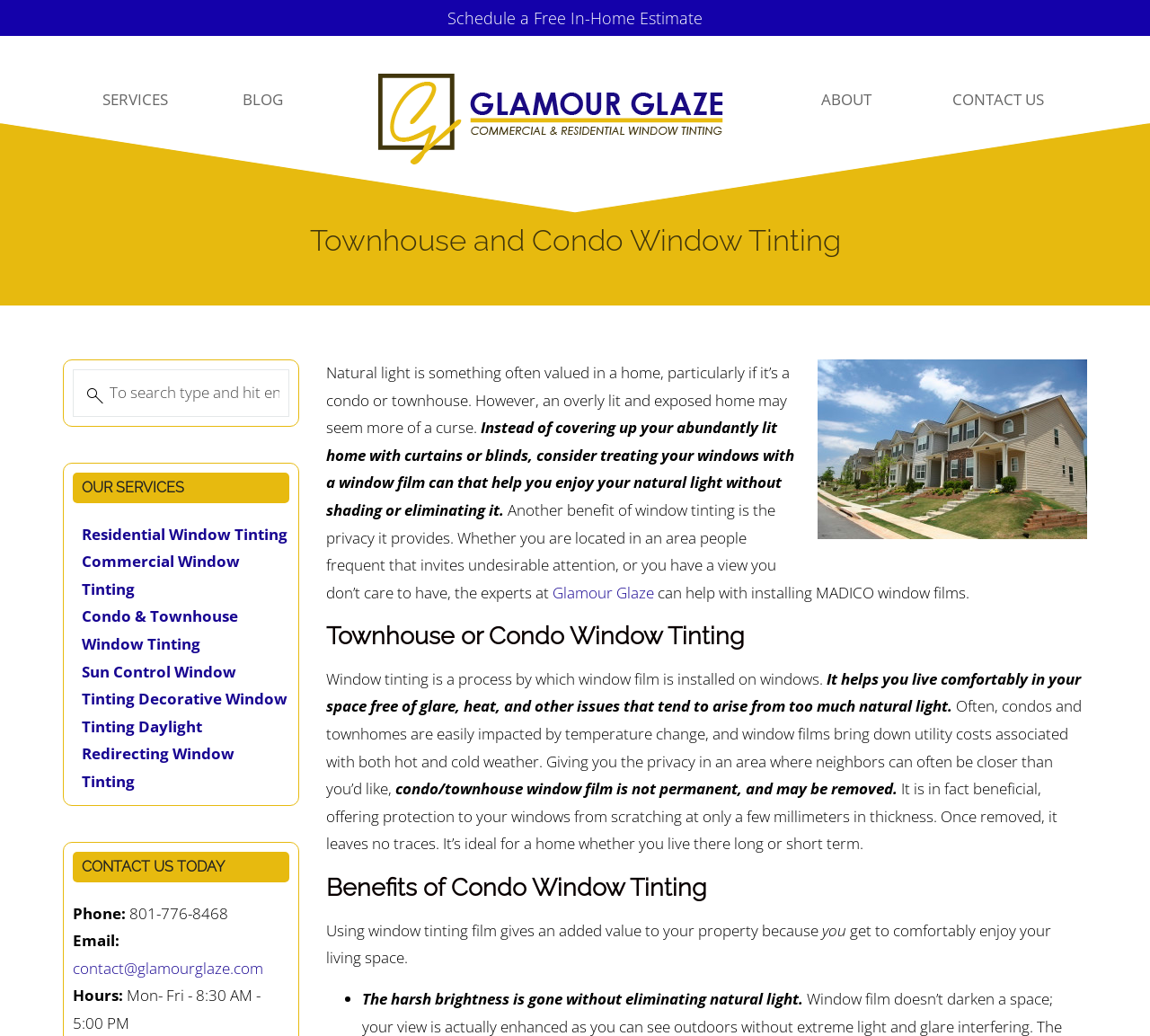What is the purpose of window film?
Based on the screenshot, respond with a single word or phrase.

To reduce glare and heat